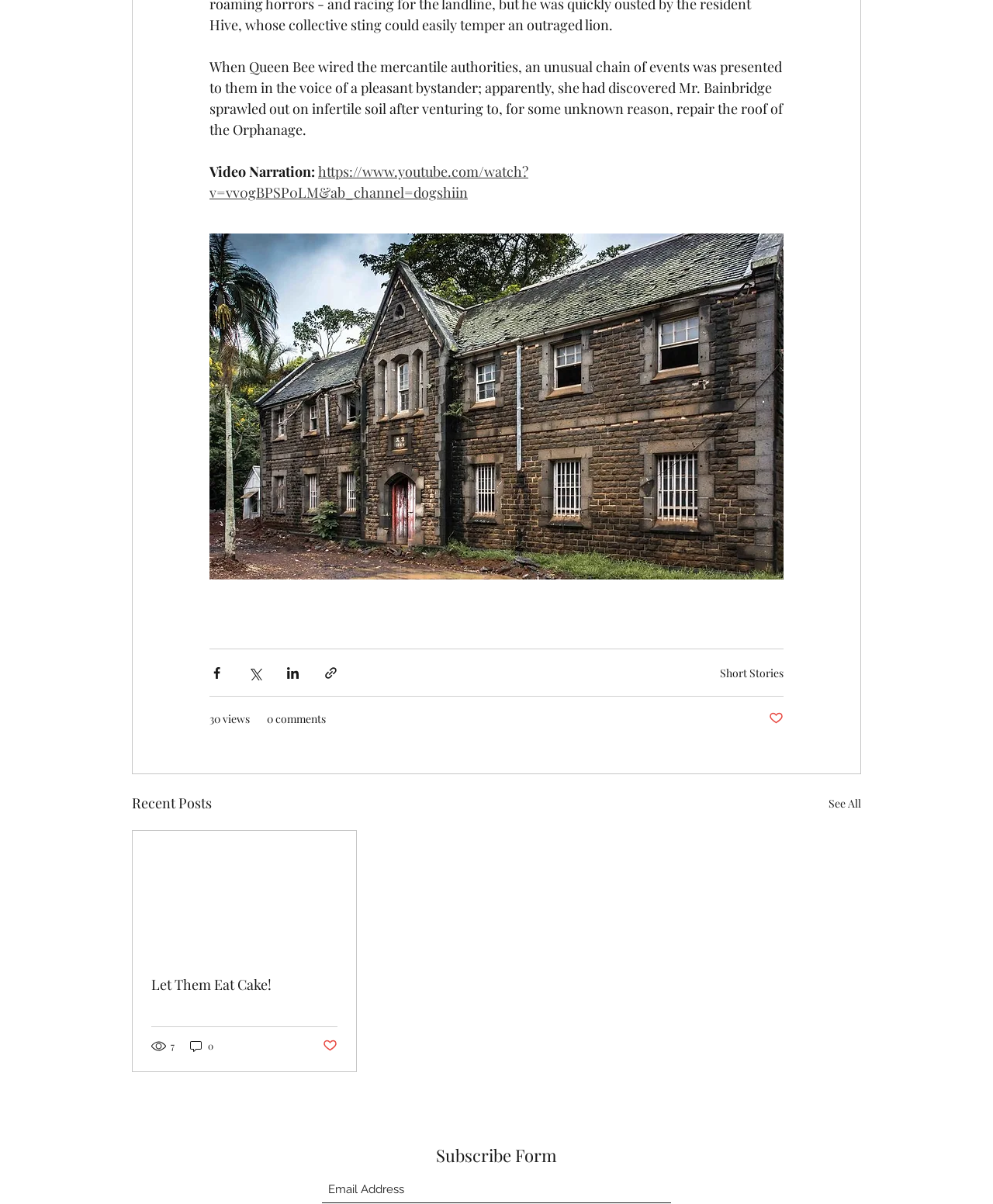Locate the bounding box coordinates of the clickable region necessary to complete the following instruction: "Leave a comment". Provide the coordinates in the format of four float numbers between 0 and 1, i.e., [left, top, right, bottom].

None